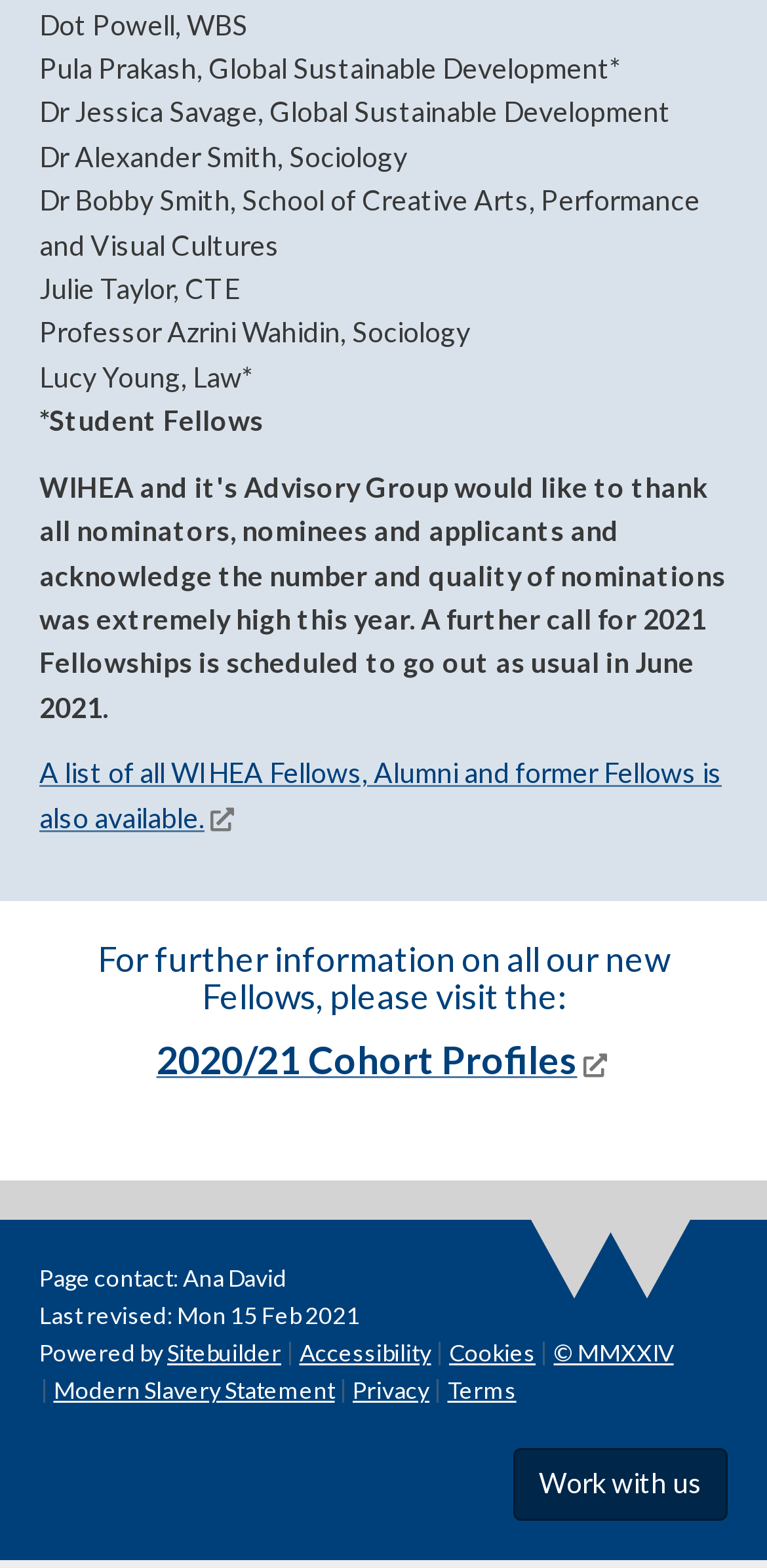Identify the bounding box coordinates for the element you need to click to achieve the following task: "Visit the list of all WIHEA Fellows, Alumni and former Fellows". Provide the bounding box coordinates as four float numbers between 0 and 1, in the form [left, top, right, bottom].

[0.051, 0.482, 0.941, 0.532]